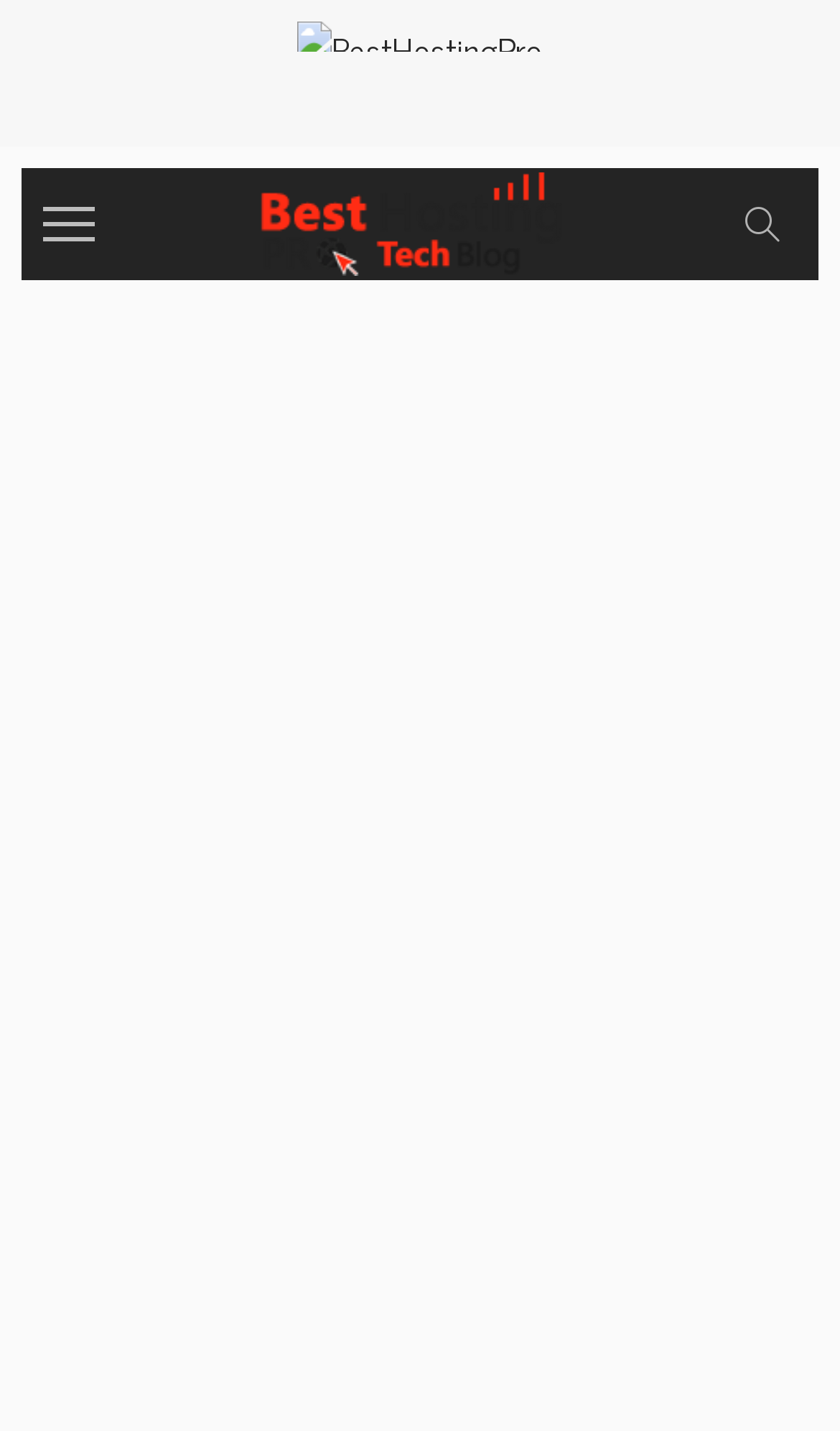Find the bounding box coordinates for the UI element that matches this description: "title="off-canvas button"".

[0.051, 0.139, 0.113, 0.175]